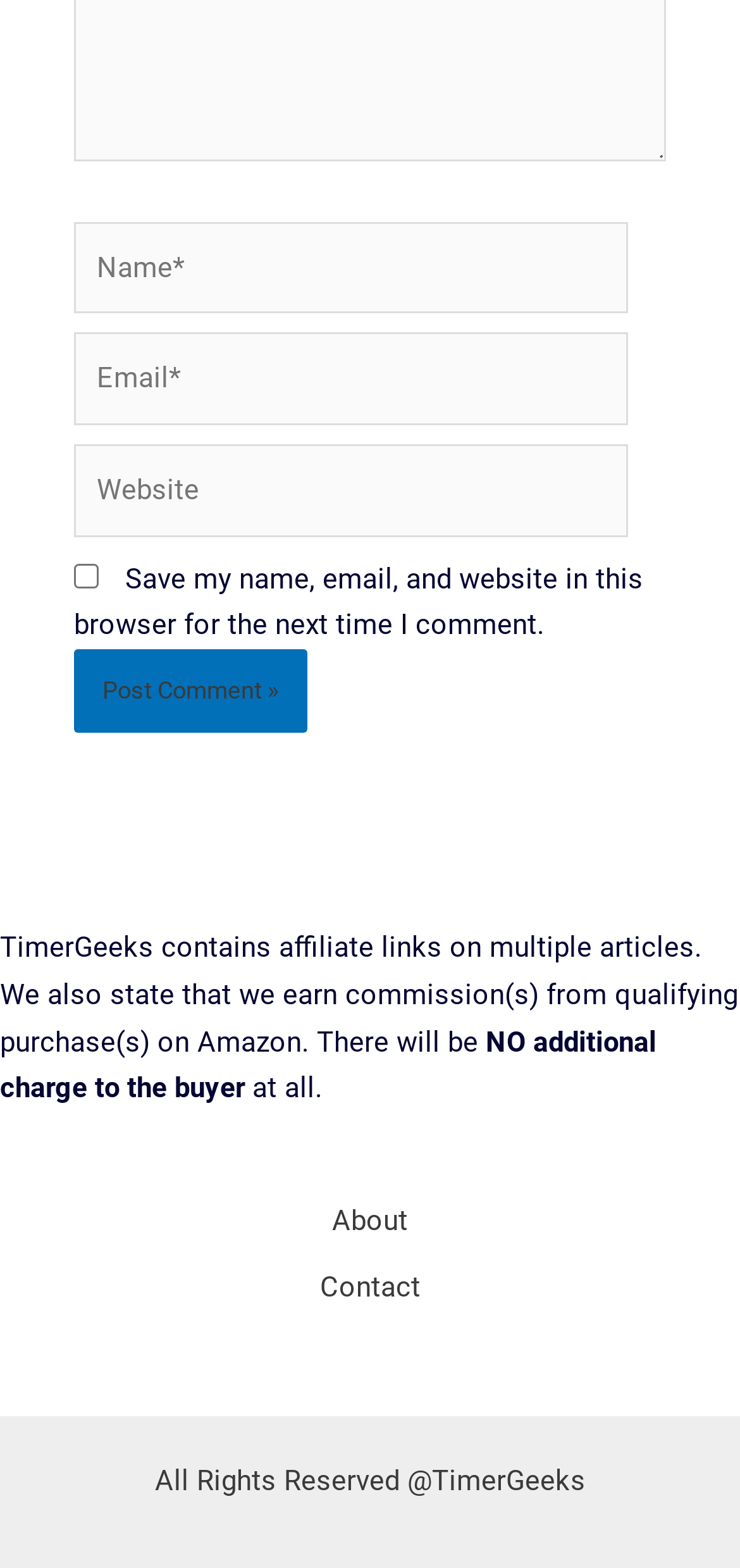What is the website's disclaimer about affiliate links?
Please provide a detailed and thorough answer to the question.

The website has a disclaimer at the bottom of the page stating that it contains affiliate links and earns commission from qualifying purchases on Amazon, with no additional charge to the buyer.